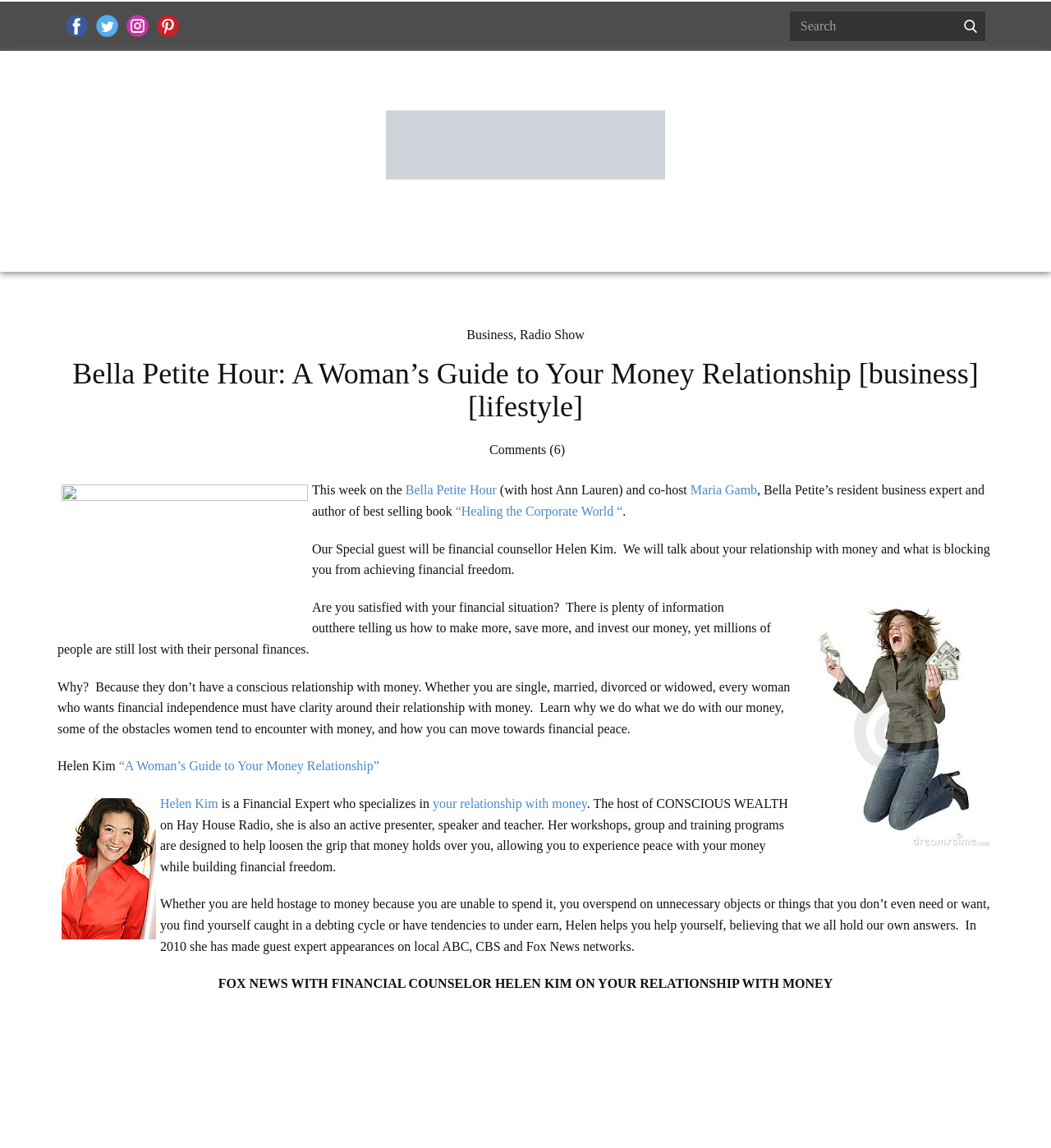Determine the coordinates of the bounding box for the clickable area needed to execute this instruction: "Click on BP HOME".

[0.113, 0.201, 0.167, 0.23]